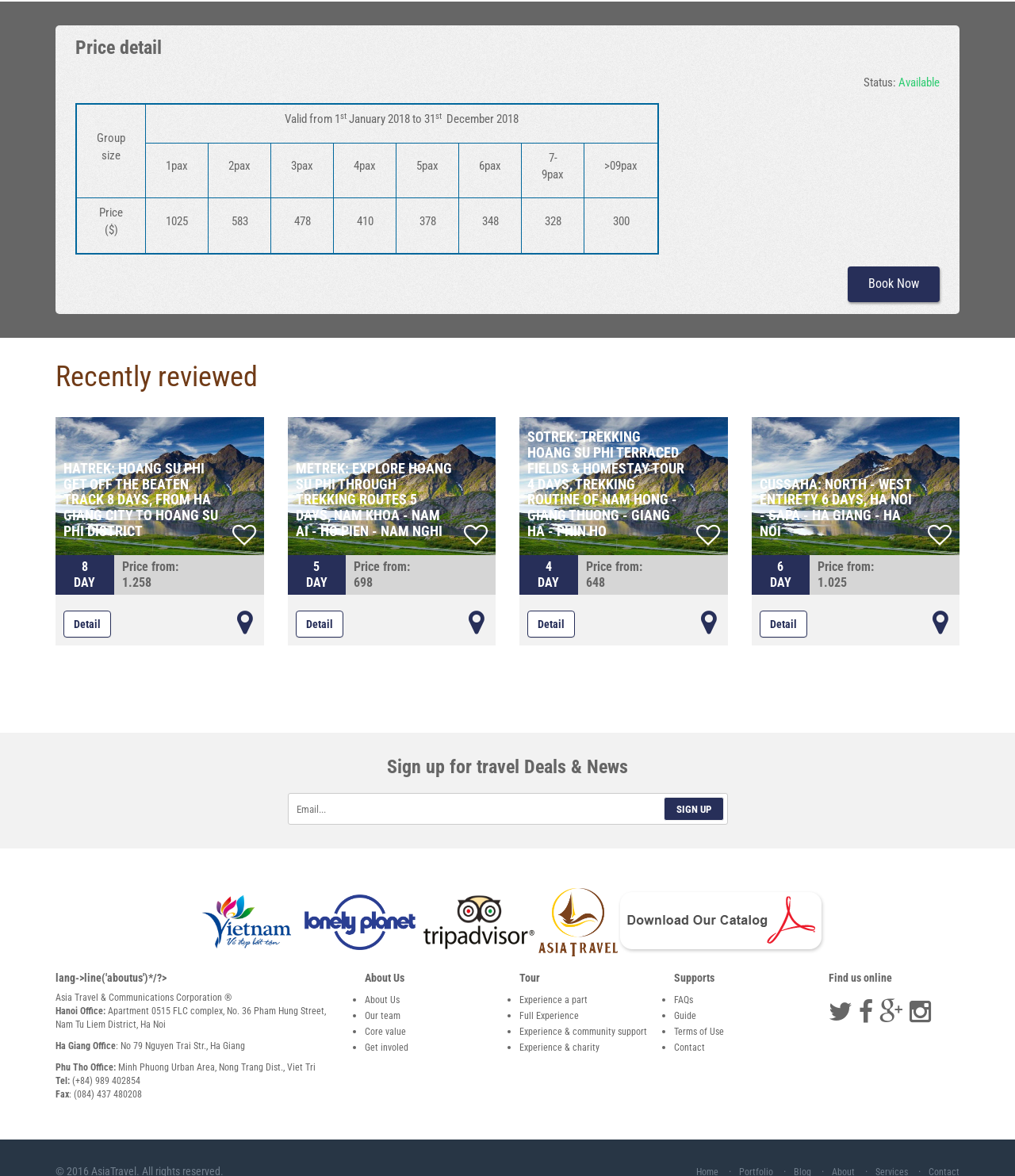What is the status of the 'HATREK' trip?
Look at the image and respond with a one-word or short-phrase answer.

Available